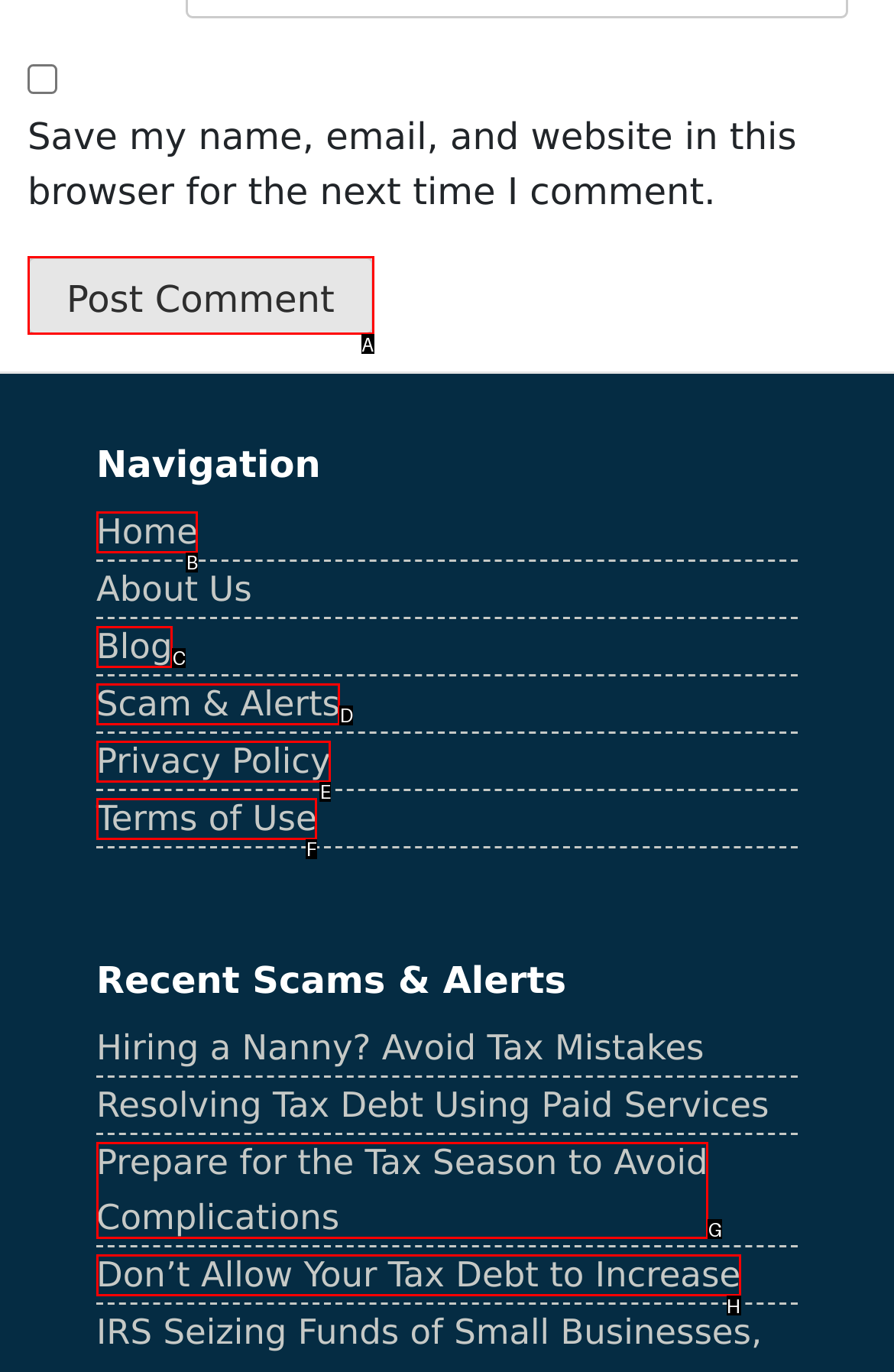Identify the letter of the UI element you need to select to accomplish the task: Click the Post Comment button.
Respond with the option's letter from the given choices directly.

A